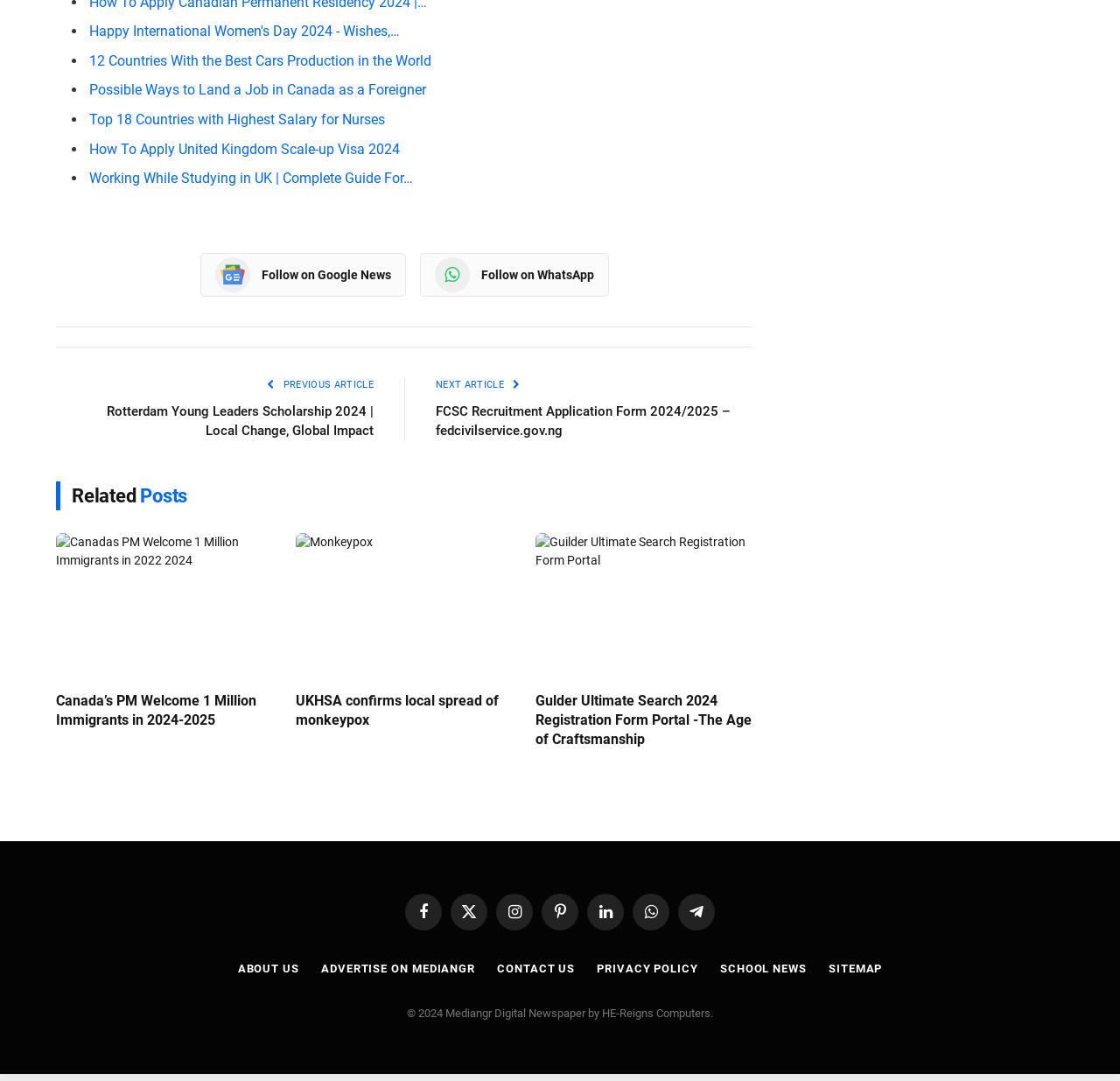How many related posts are shown on the webpage?
Based on the image, respond with a single word or phrase.

3